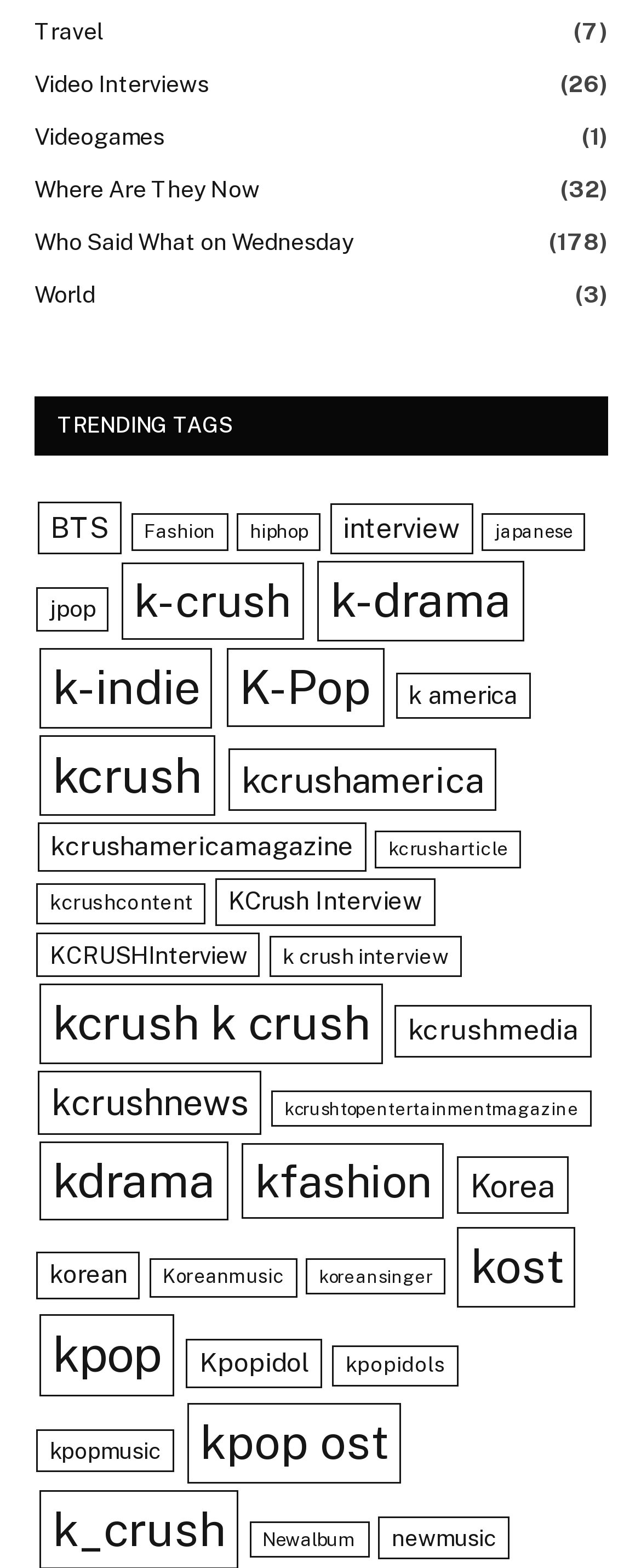Is the 'k-crush' category related to 'k america'?
Please provide a detailed answer to the question.

I looked at the links under the 'TRENDING TAGS' heading and found that there are multiple links related to 'k-crush' and 'k america', such as 'kcrushamerica' and 'kcrushamericamagazine', which suggests that they are related categories.